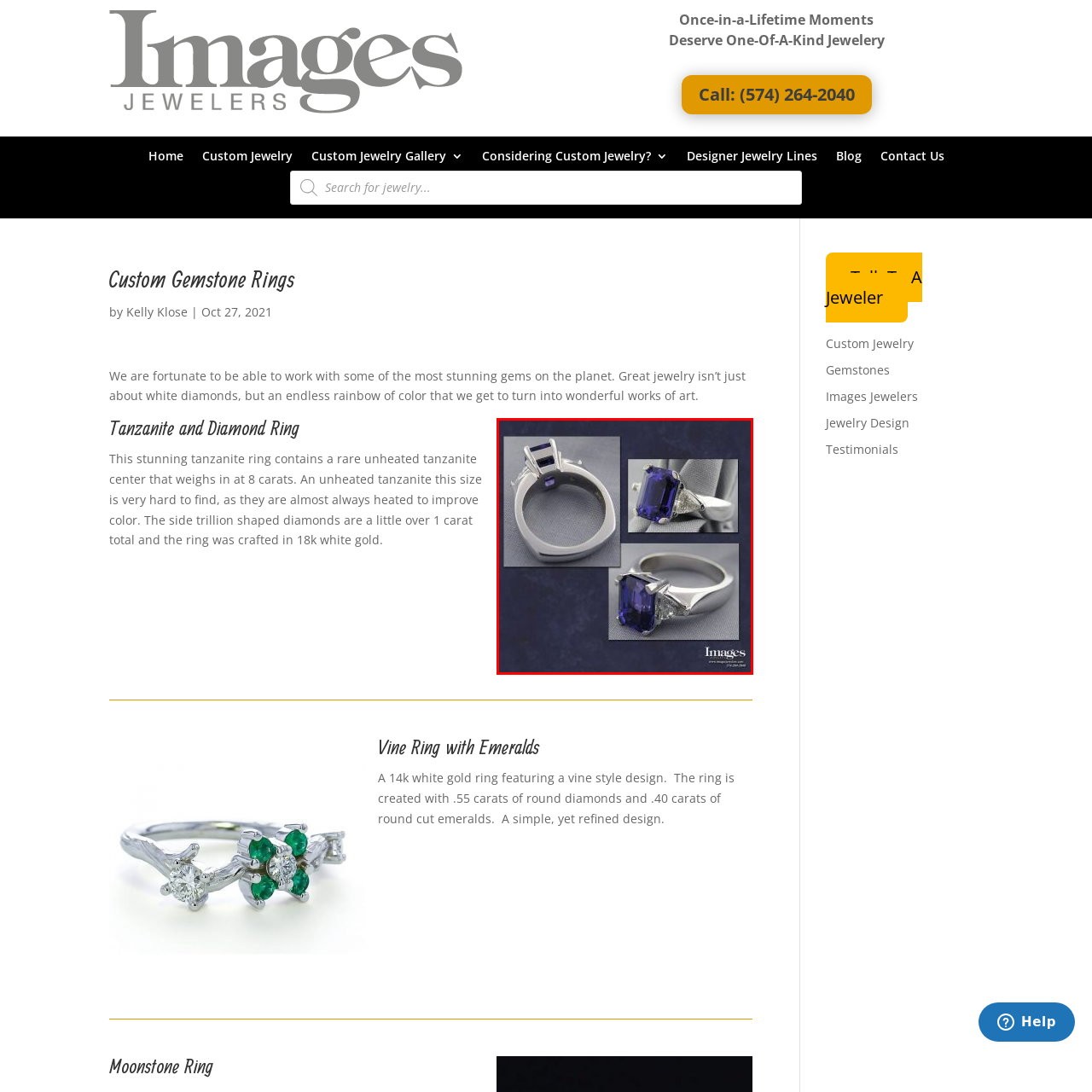Examine the portion within the green circle, What is the total carat weight of the diamonds? 
Reply succinctly with a single word or phrase.

Just over 1 carat